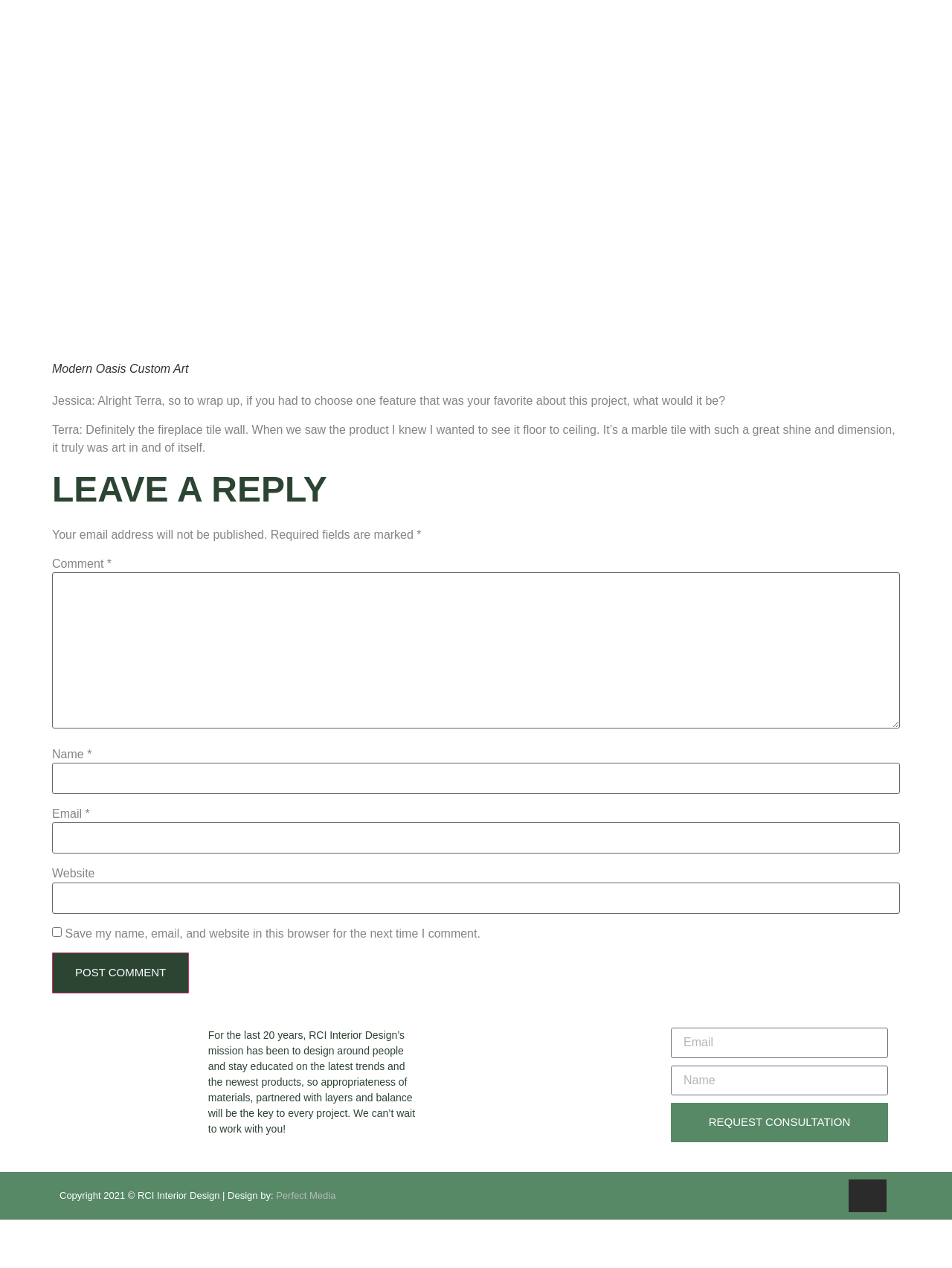Provide your answer in a single word or phrase: 
What is the name of the design company?

RCI Interior Design